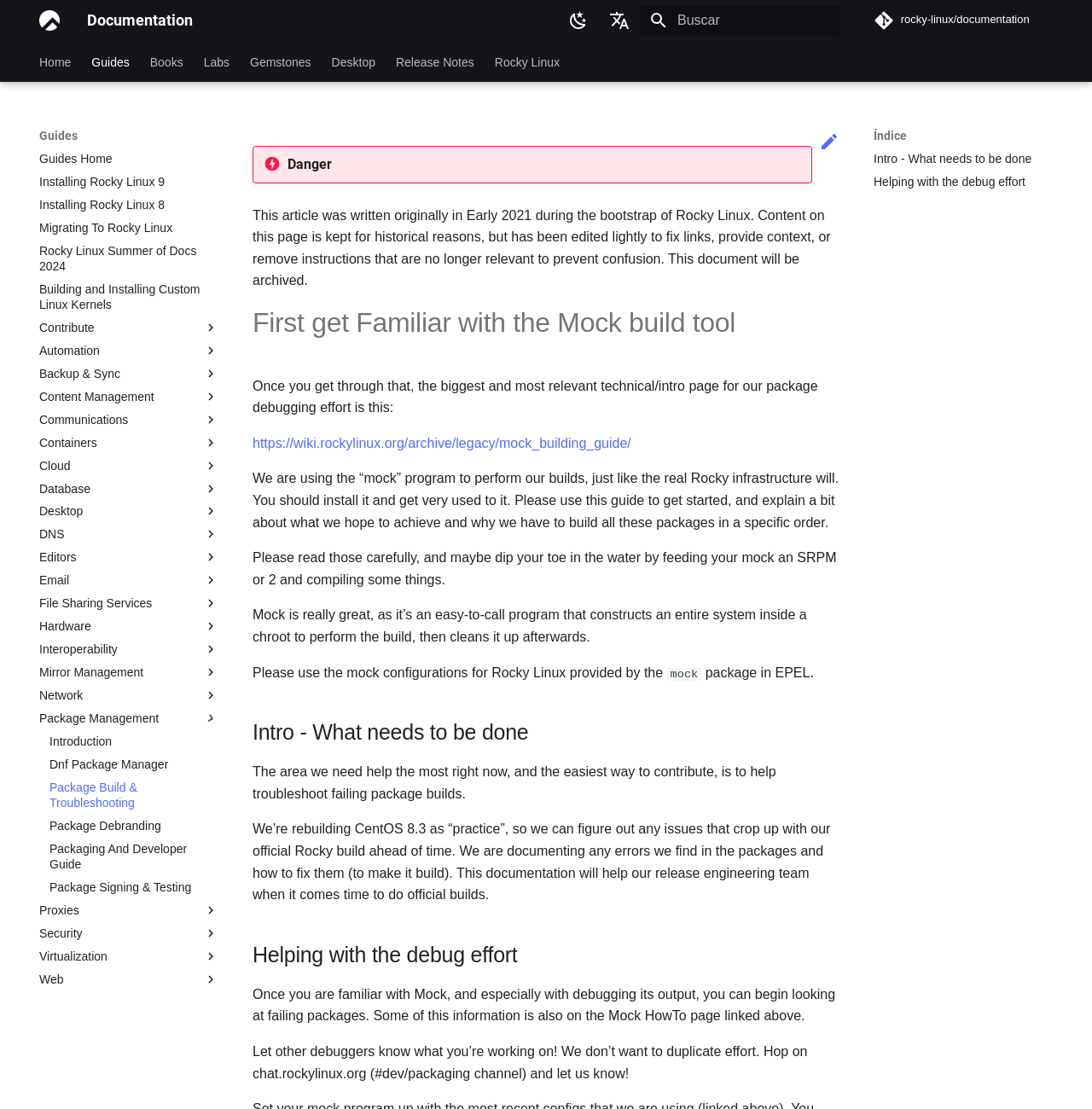Could you locate the bounding box coordinates for the section that should be clicked to accomplish this task: "Search for documentation".

[0.586, 0.005, 0.769, 0.032]